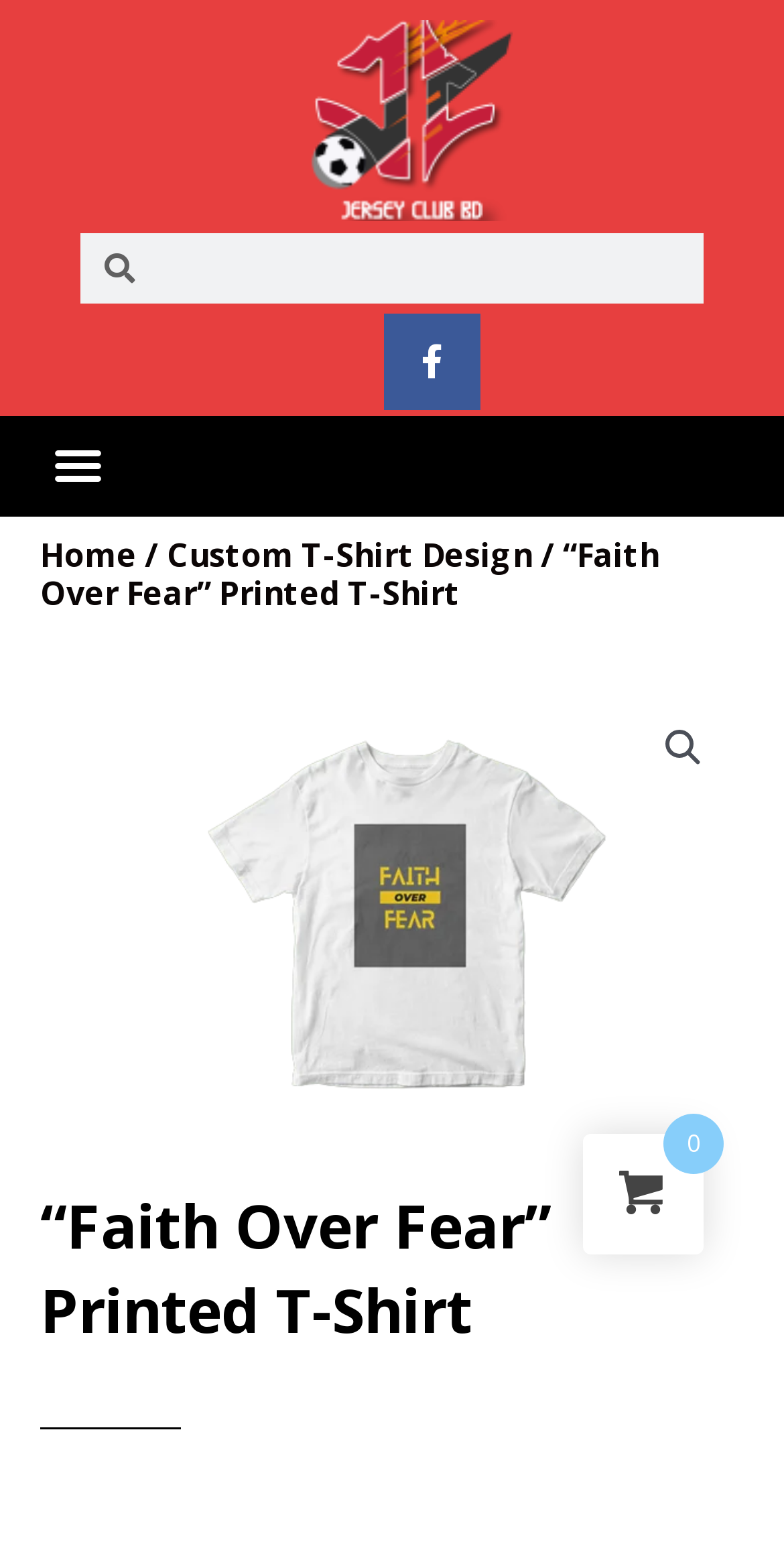What is the occasion for which the t-shirt is suitable?
From the screenshot, provide a brief answer in one word or phrase.

Casual, Travel